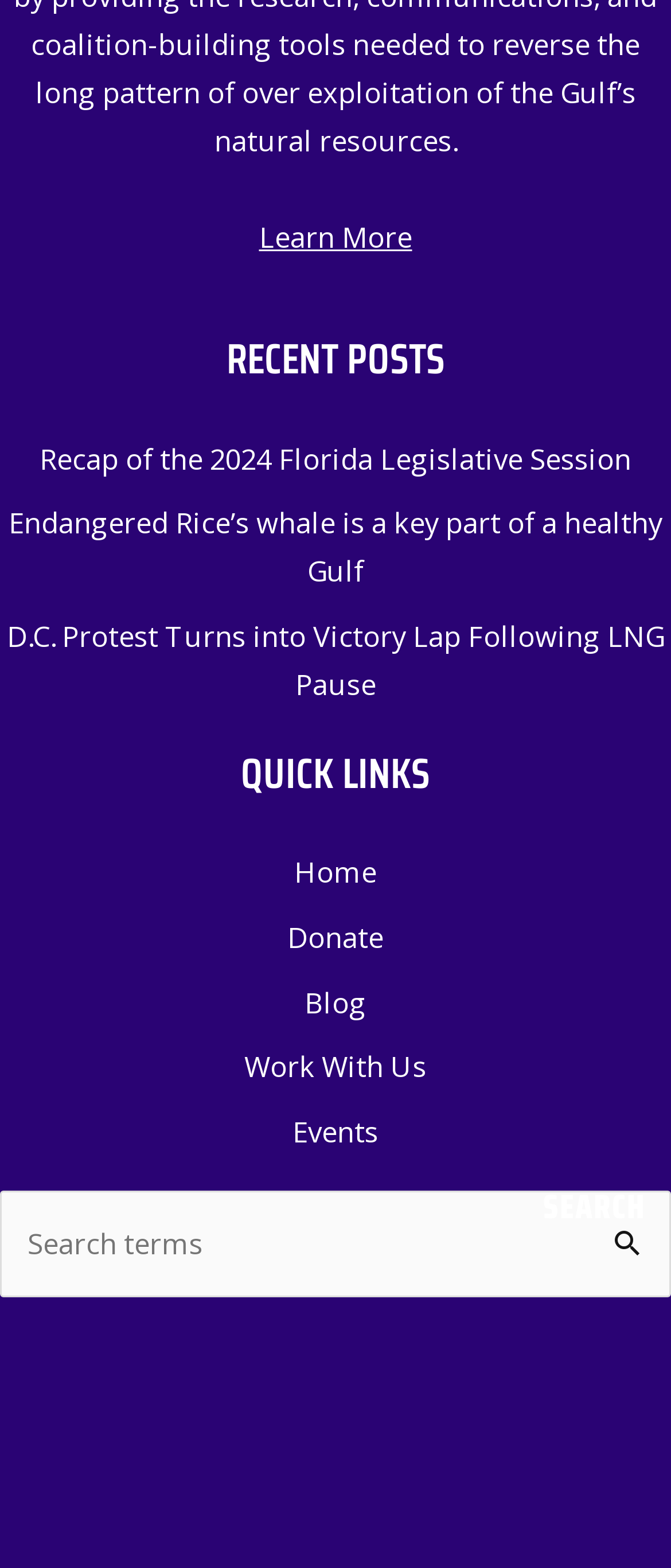What type of content is listed under 'Recent Posts'?
Using the image, provide a concise answer in one word or a short phrase.

Blog posts